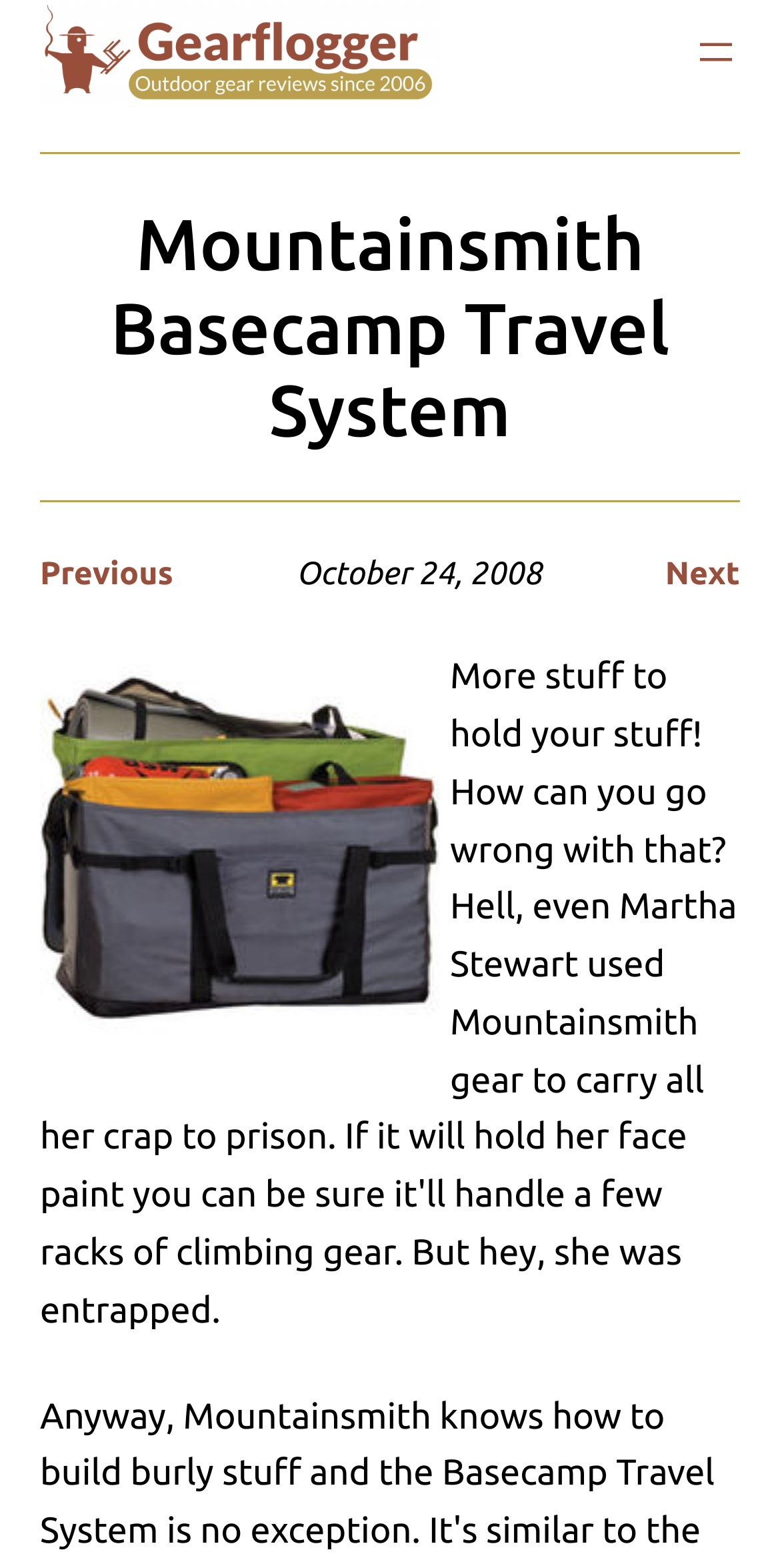Extract the bounding box of the UI element described as: "aria-label="Open menu"".

[0.887, 0.018, 0.949, 0.049]